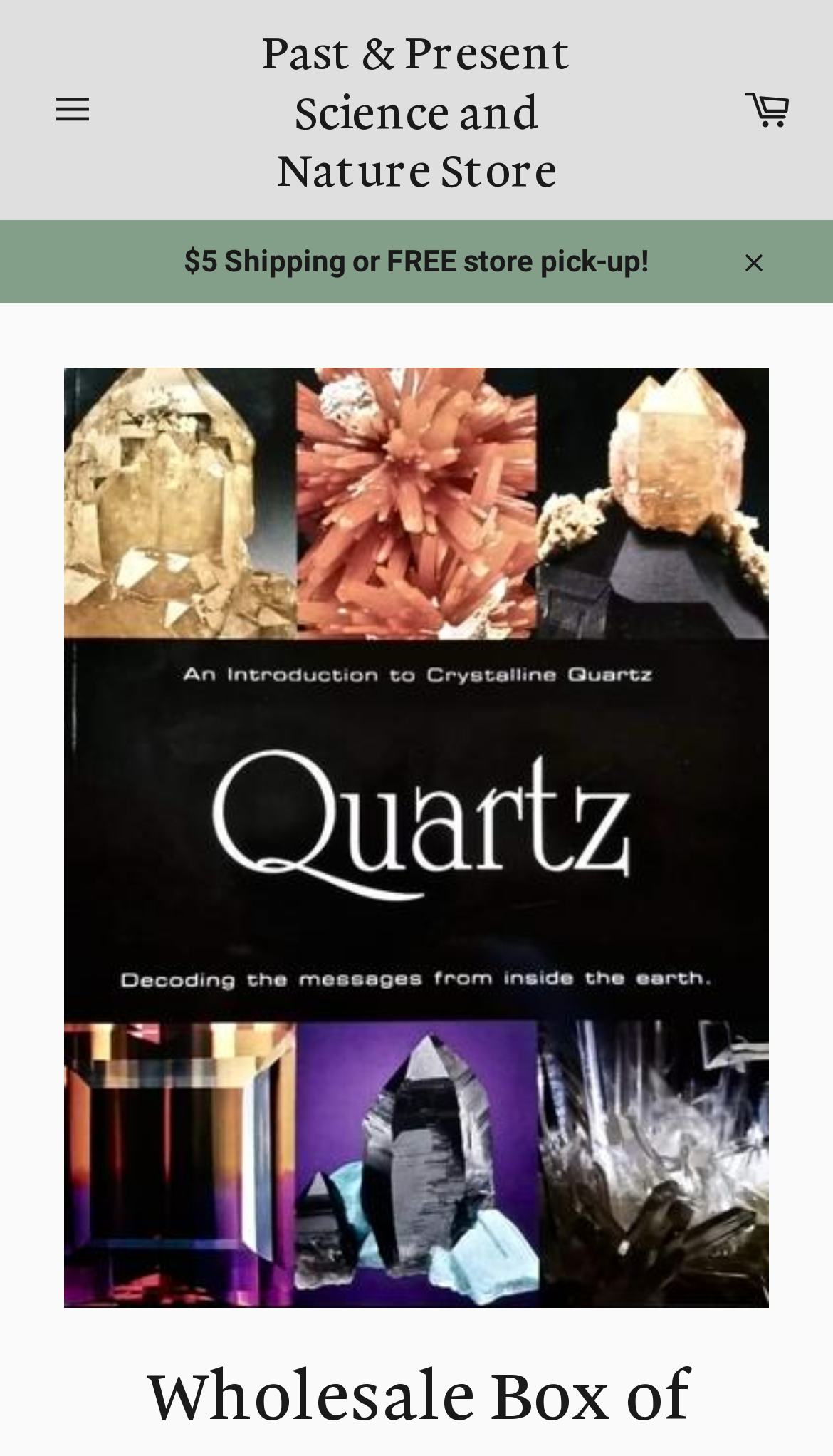Determine the main text heading of the webpage and provide its content.

Wholesale Box of "QUARTZ An Introduction to Crystalline Quartz" Books